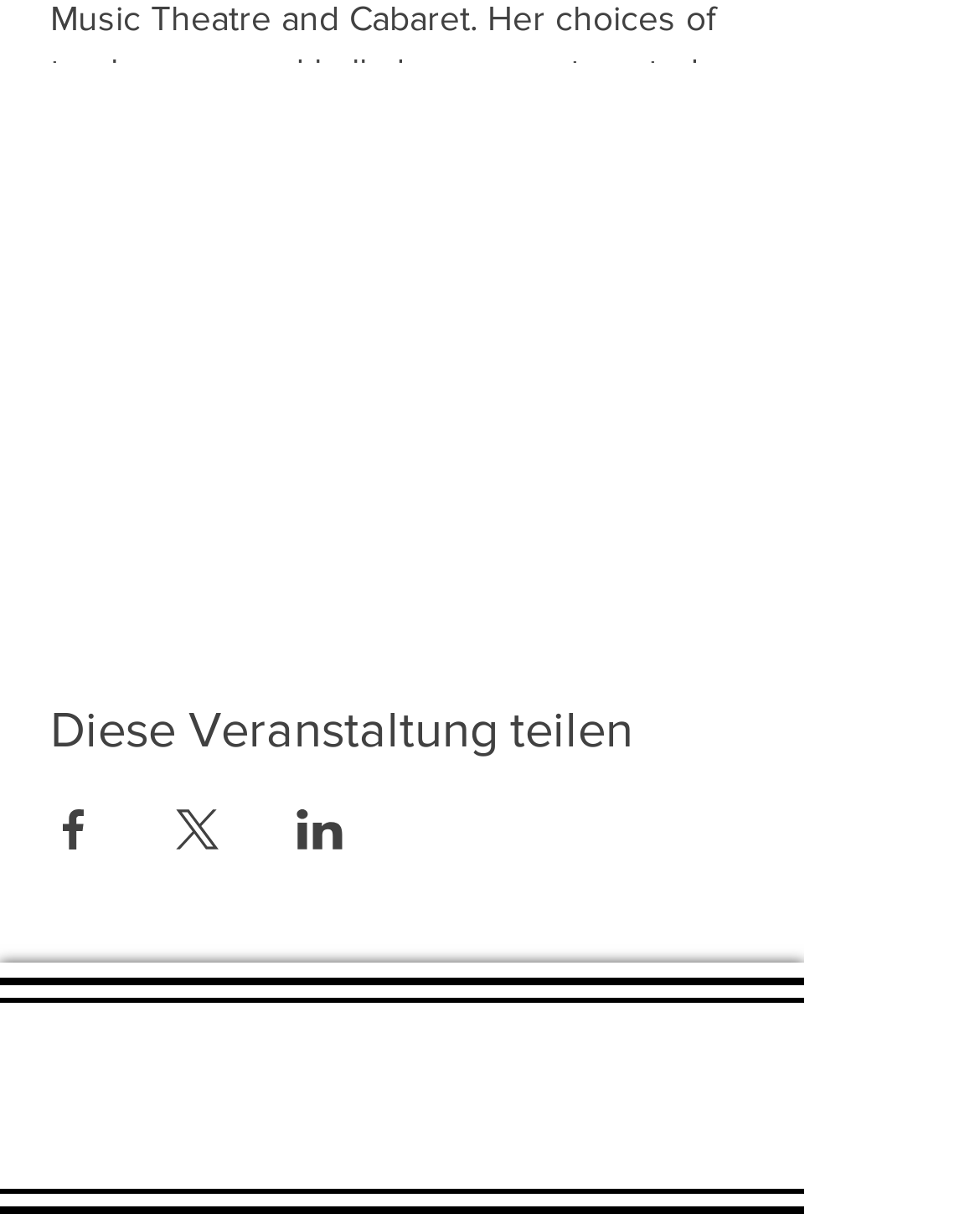What is the cover charge for members of PAL Toronto?
Look at the screenshot and give a one-word or phrase answer.

$3